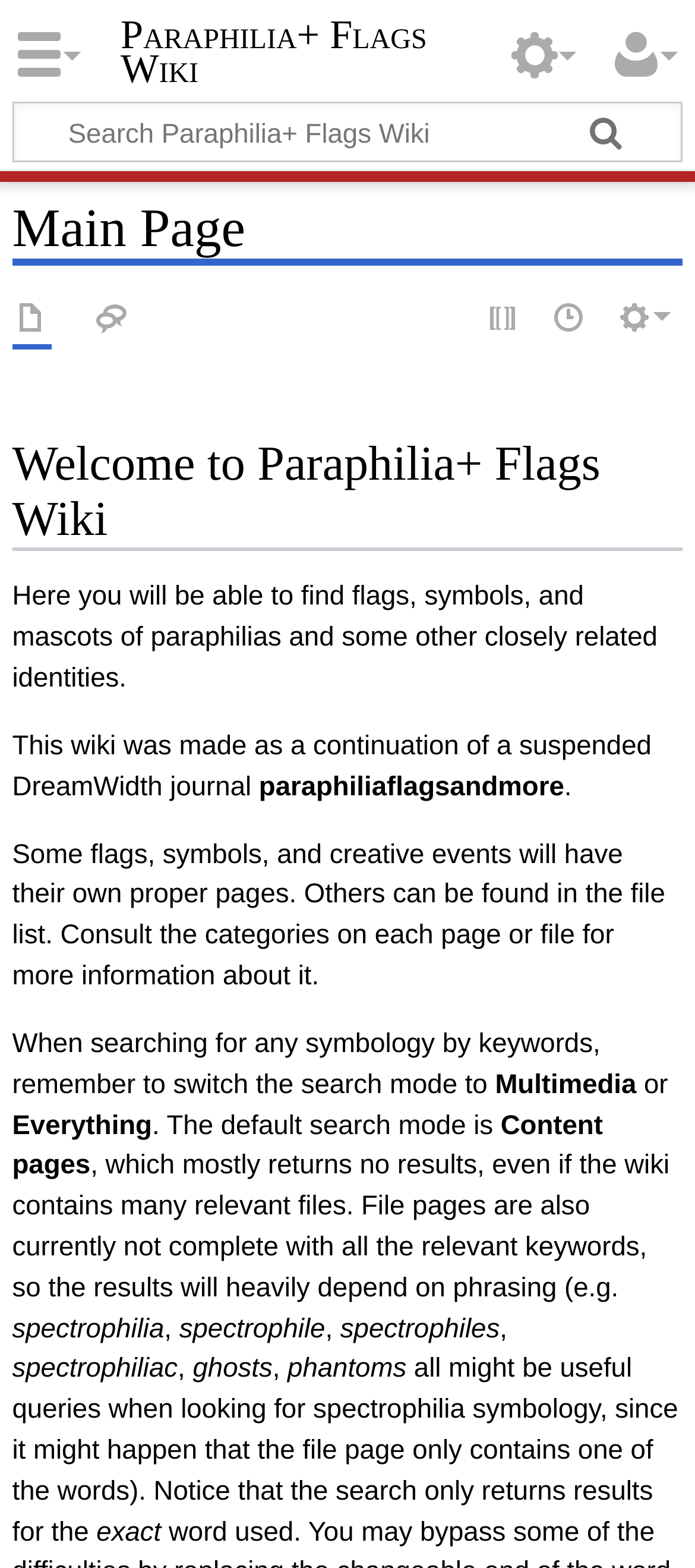What is the recommended search mode for finding symbology?
Carefully analyze the image and provide a detailed answer to the question.

The wiki's description recommends switching the search mode to 'Multimedia' or 'Everything' when searching for symbology by keywords, as the default search mode may not return relevant results.